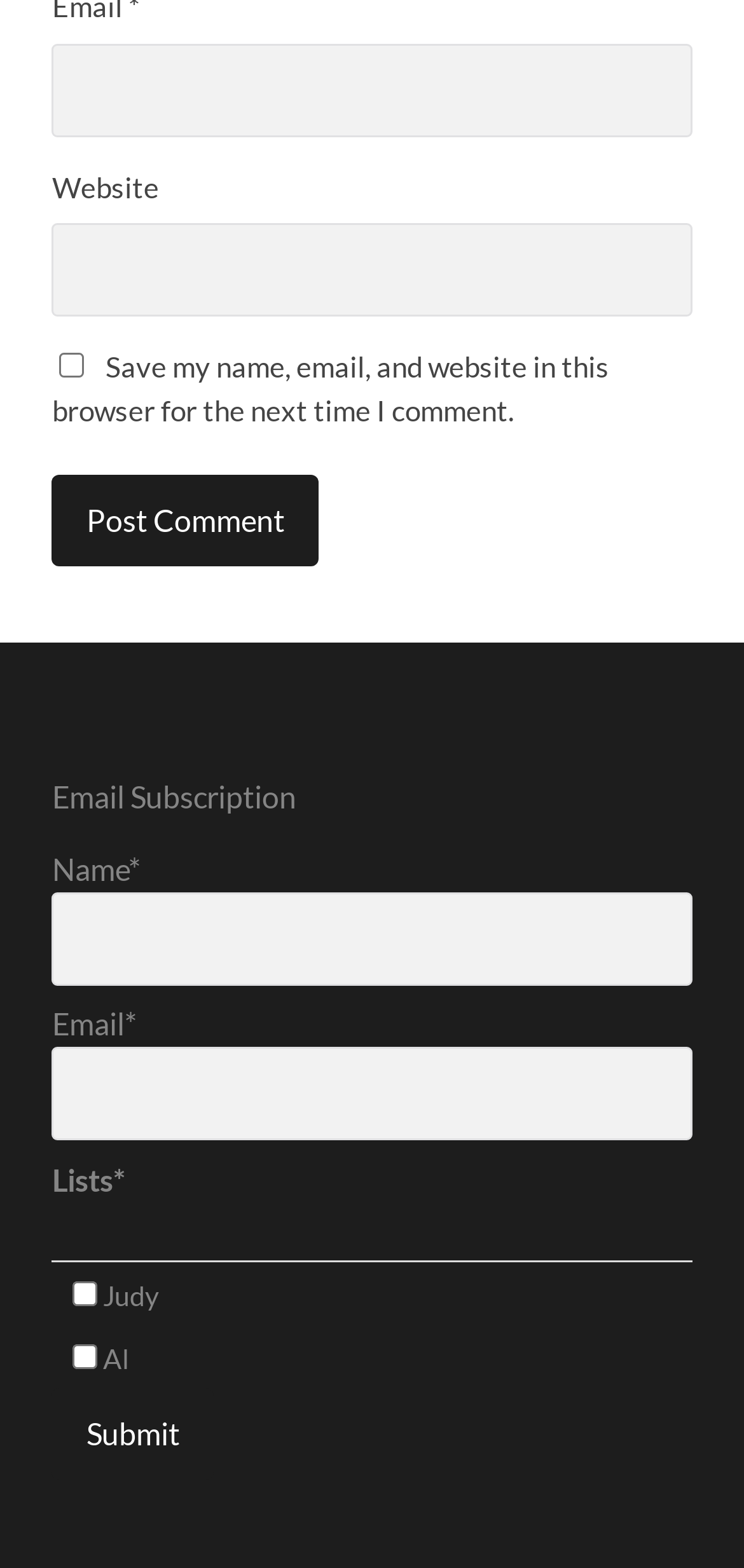Please identify the bounding box coordinates of the area I need to click to accomplish the following instruction: "Input website".

[0.07, 0.143, 0.93, 0.202]